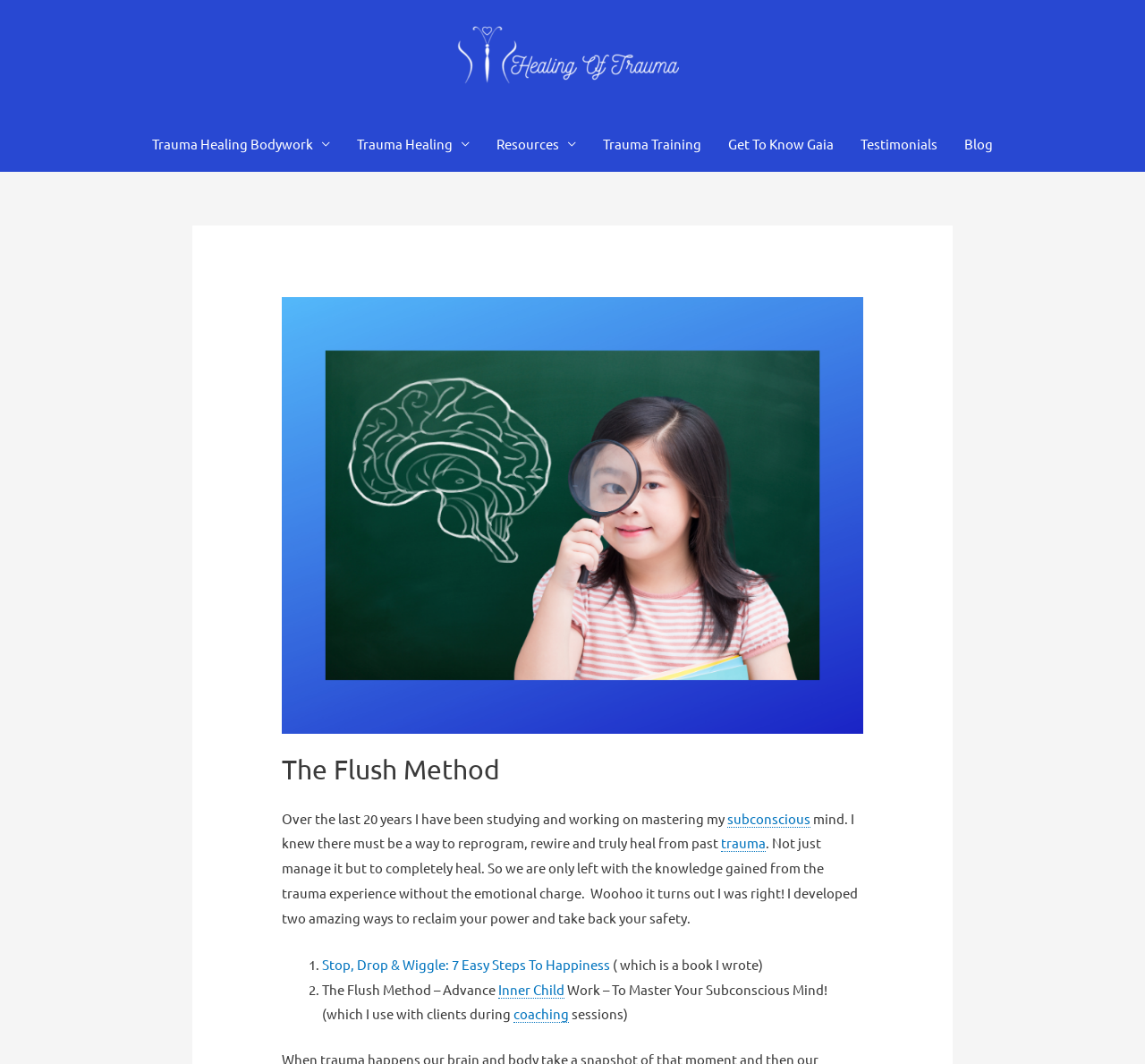Identify the bounding box coordinates for the element that needs to be clicked to fulfill this instruction: "Read more about 'subconscious' mind". Provide the coordinates in the format of four float numbers between 0 and 1: [left, top, right, bottom].

[0.635, 0.761, 0.708, 0.778]